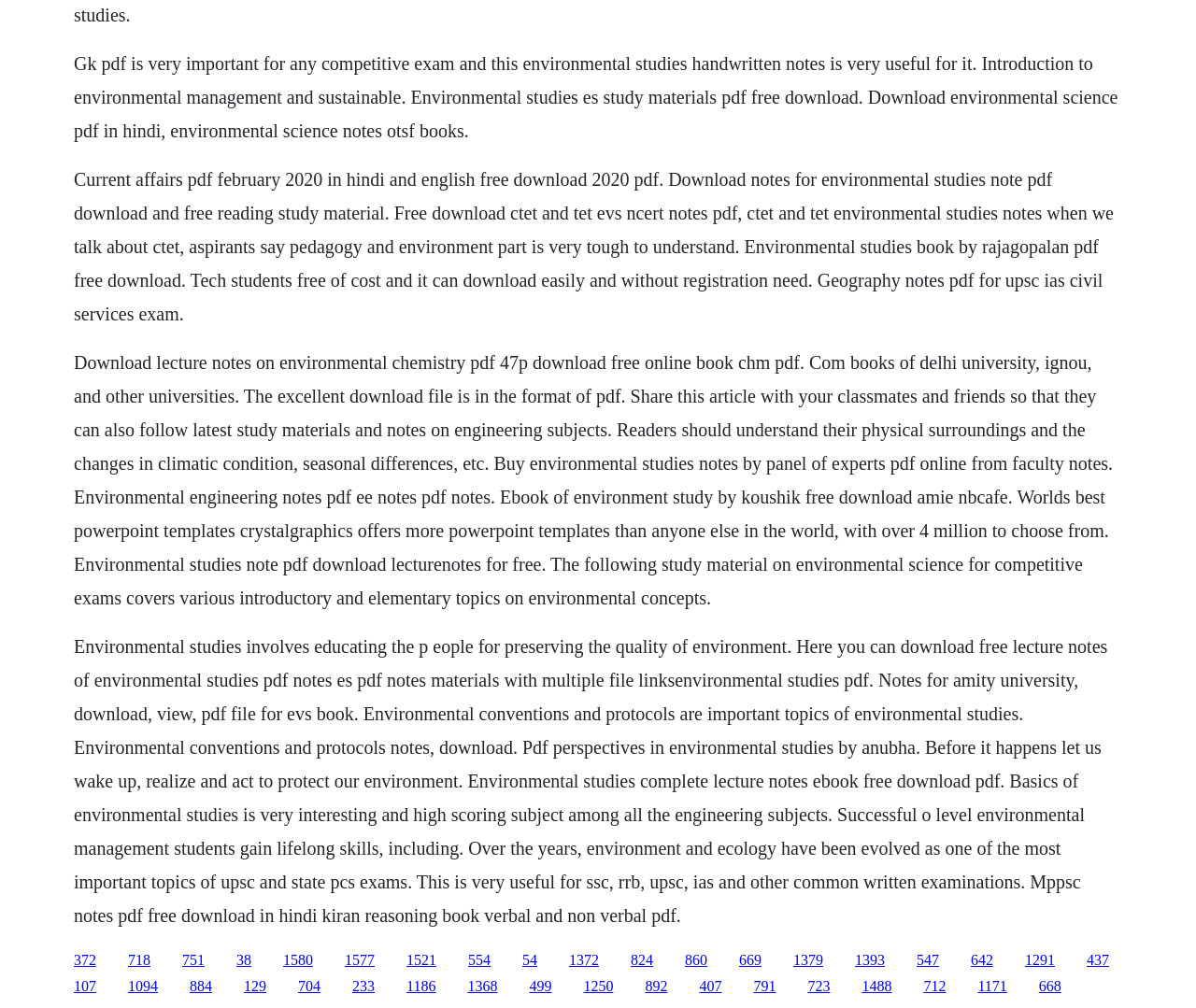Given the element description, predict the bounding box coordinates in the format (top-left x, top-left y, bottom-right x, bottom-right y). Make sure all values are between 0 and 1. Here is the element description: 1291

[0.857, 0.944, 0.882, 0.96]